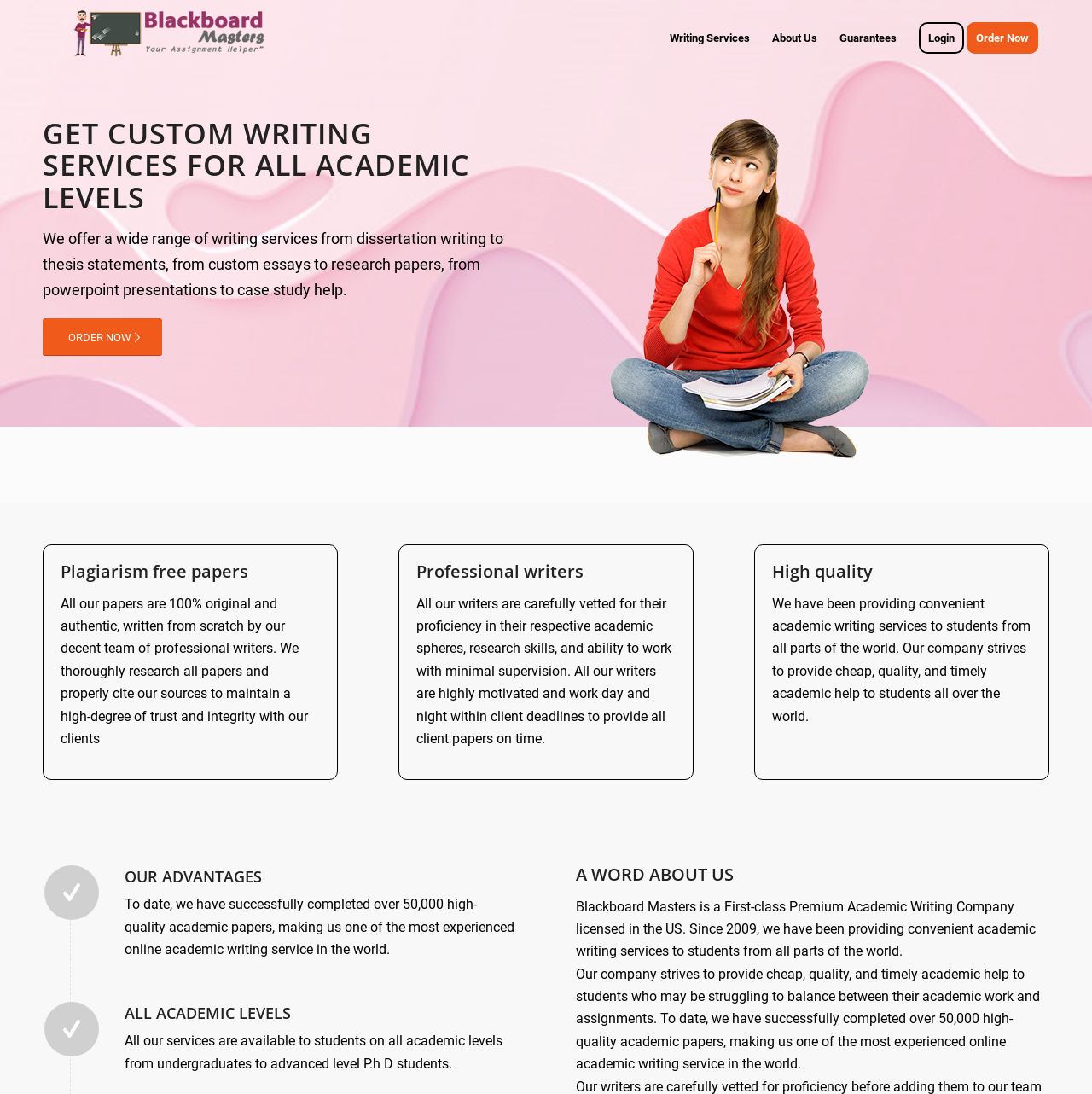Based on the provided description, "Guarantees", find the bounding box of the corresponding UI element in the screenshot.

[0.759, 0.001, 0.831, 0.069]